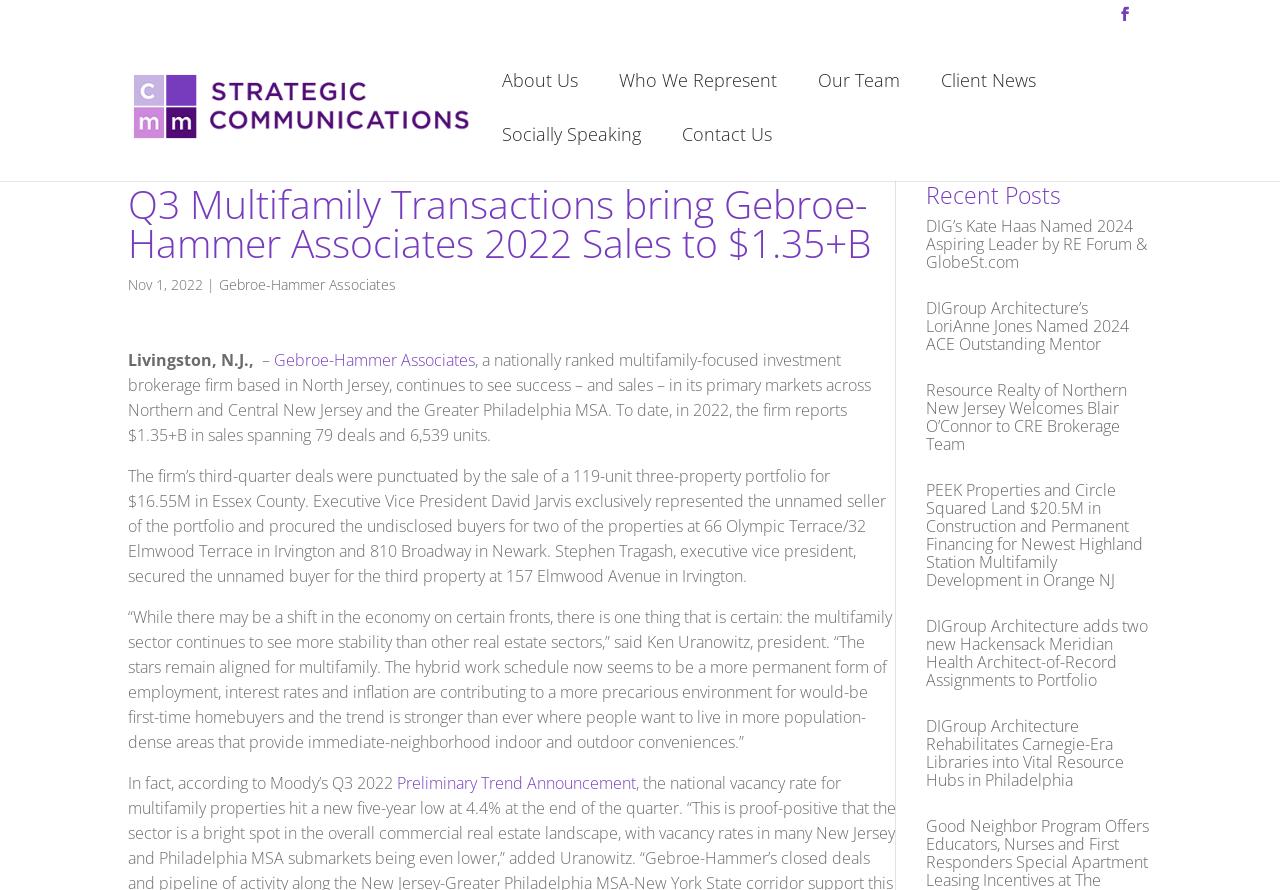Please respond in a single word or phrase: 
What is the price of the three-property portfolio sold in Essex County?

$16.55M